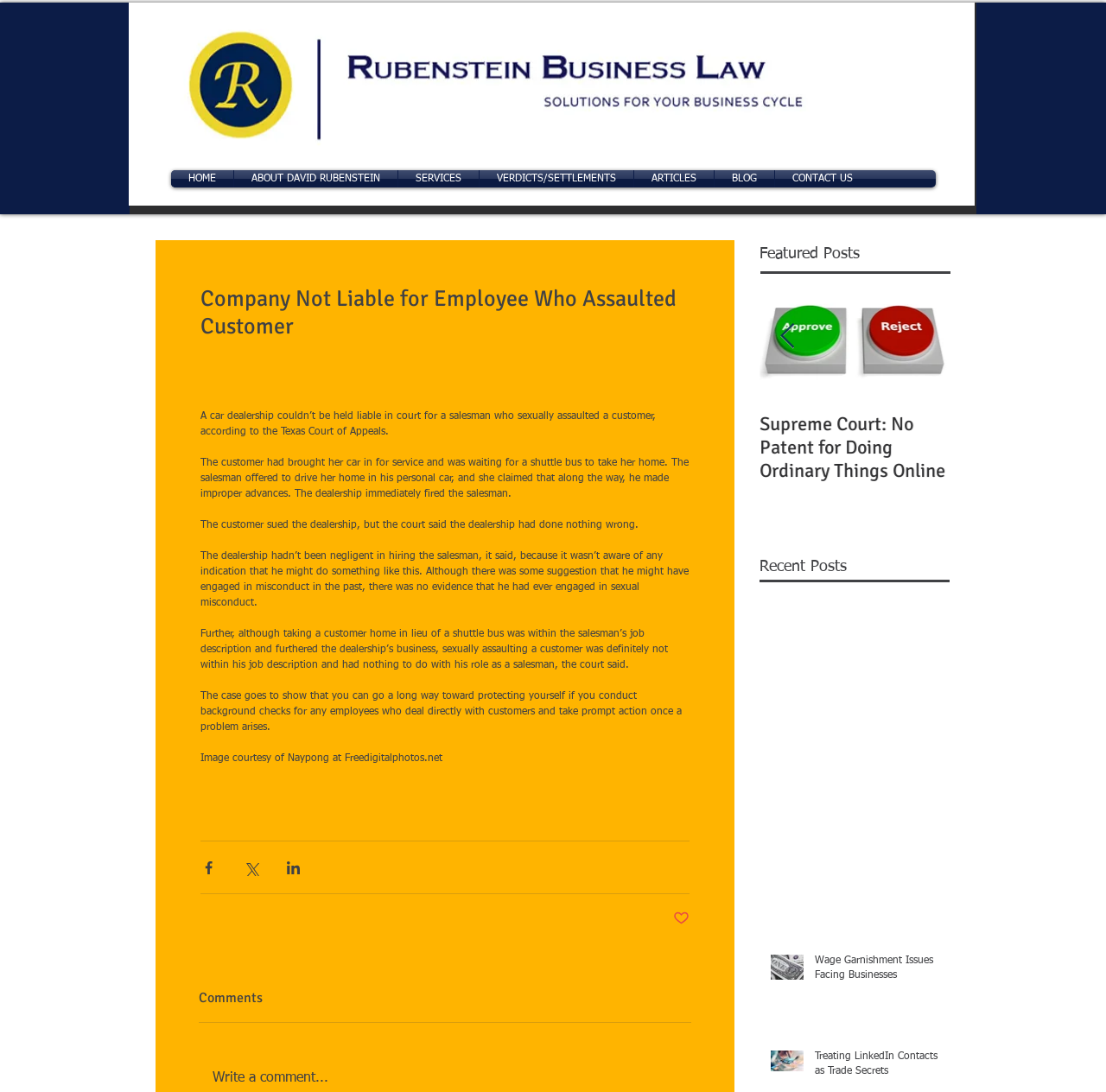What was the customer doing when the salesman offered to drive her home?
Based on the screenshot, provide a one-word or short-phrase response.

Waiting for a shuttle bus